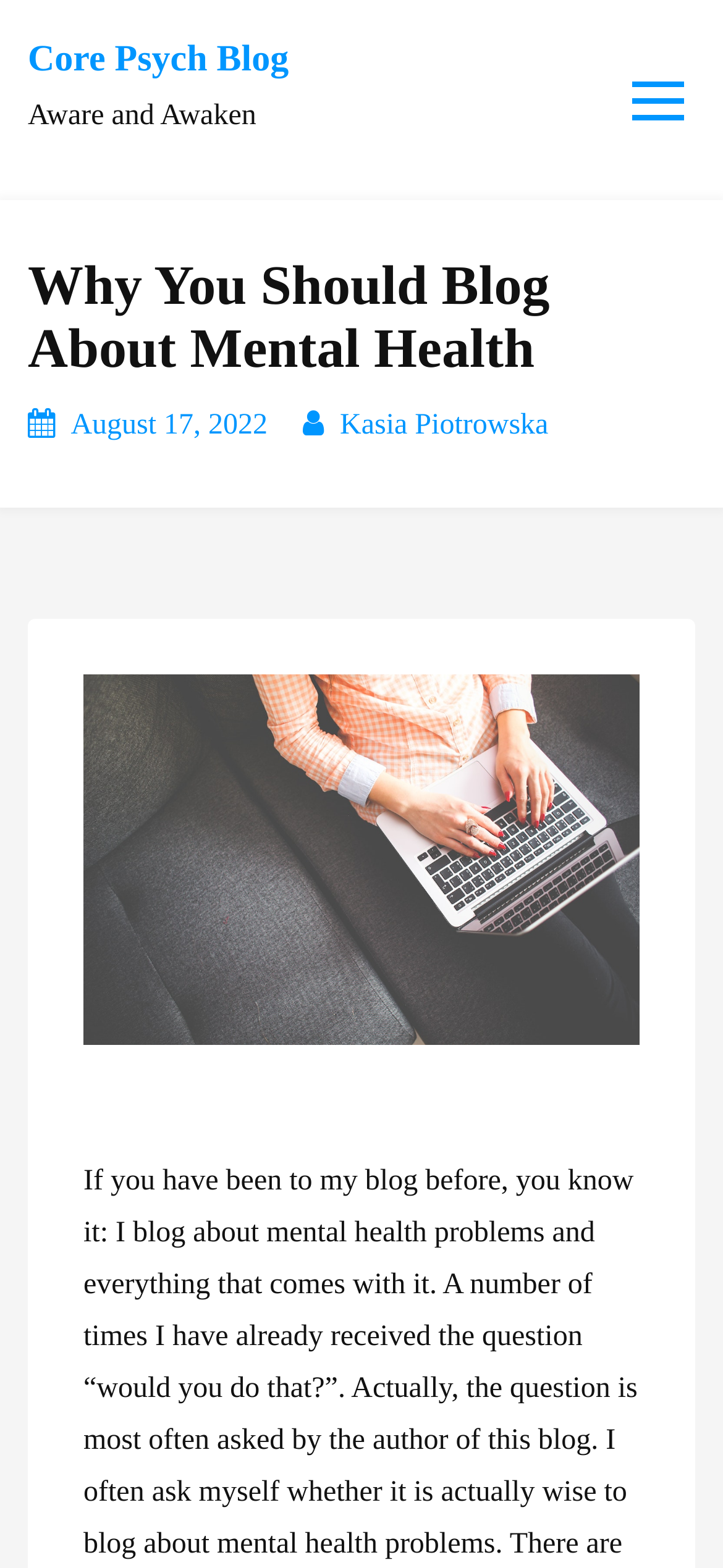What is the topic of the blog post?
Please analyze the image and answer the question with as much detail as possible.

I inferred the topic by looking at the heading 'Why You Should Blog About Mental Health' and the context of the webpage which suggests that the blog is about mental health problems and related issues.